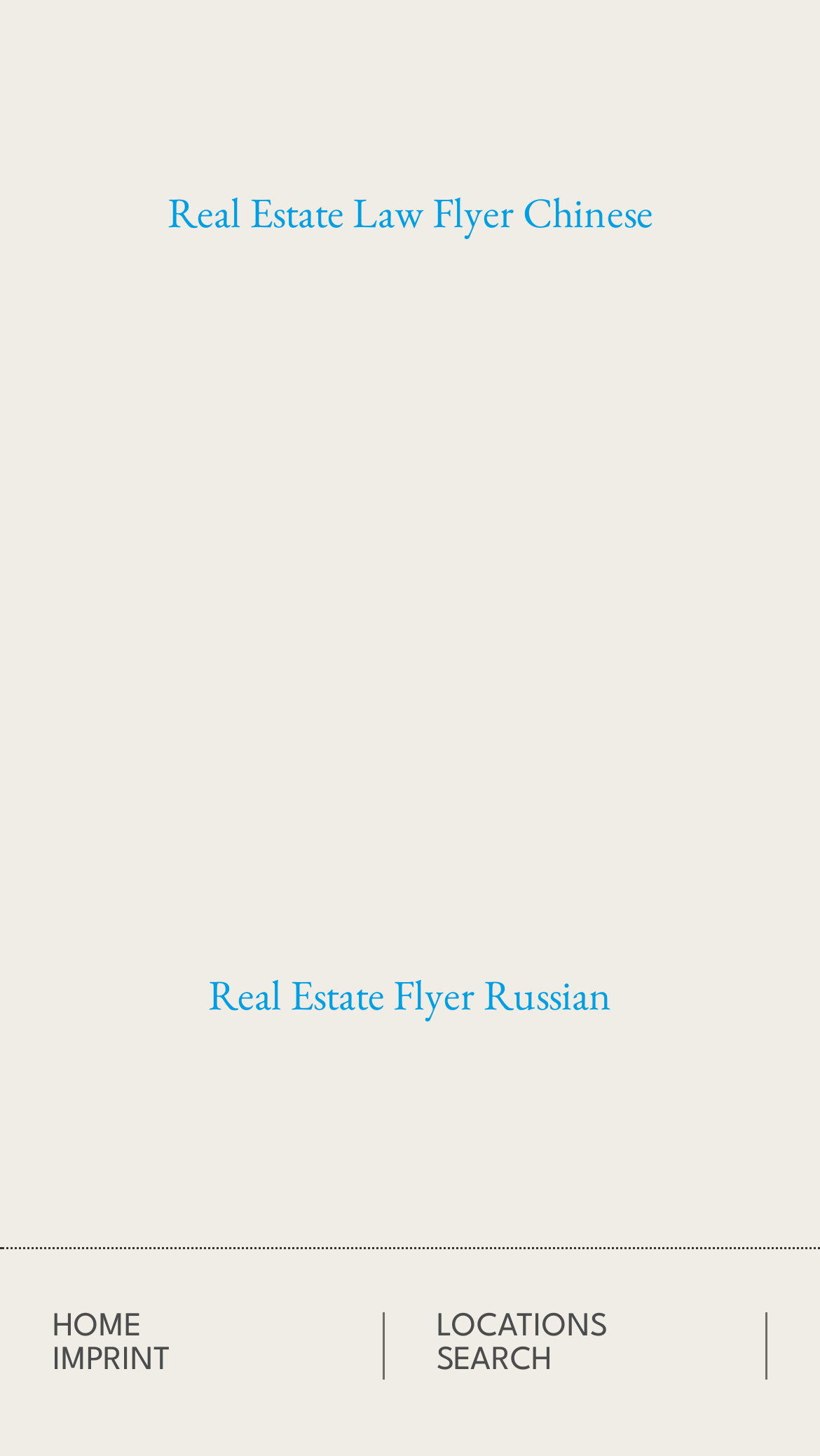Answer the following in one word or a short phrase: 
What is the purpose of the 'SEARCH' link?

To search